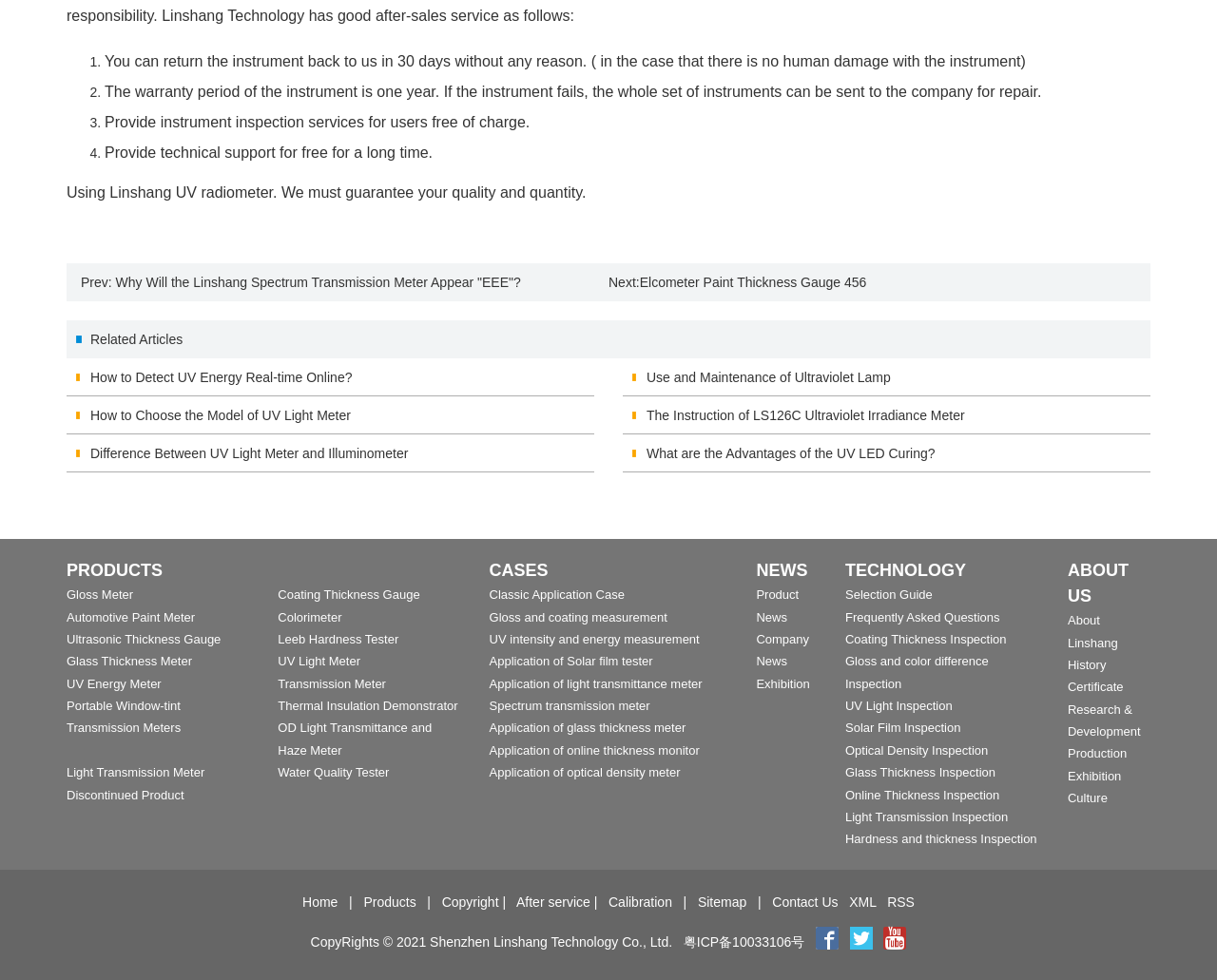Provide your answer to the question using just one word or phrase: How many days can the instrument be returned?

30 days